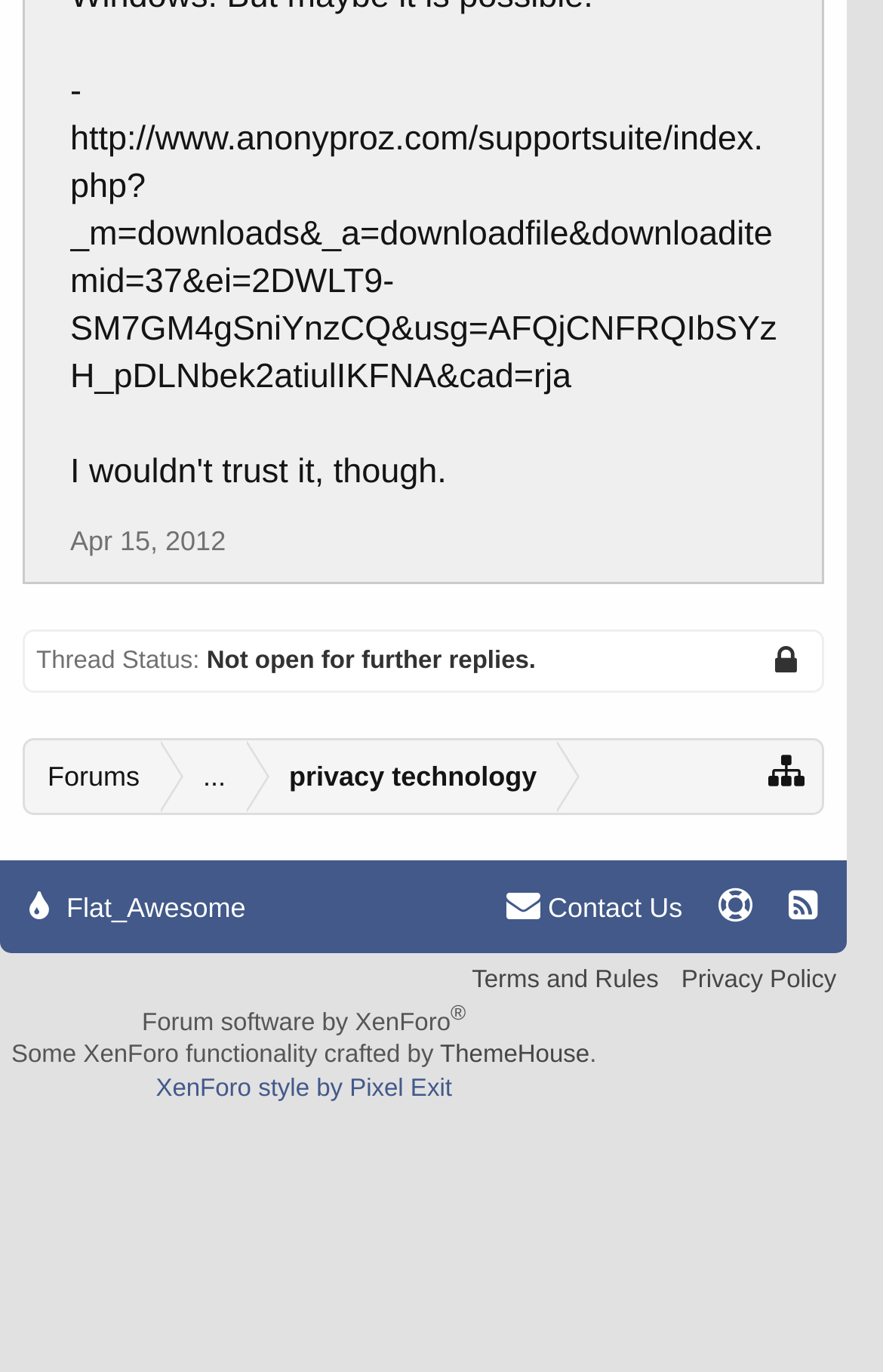Find the bounding box of the web element that fits this description: "parent_node: Forums title="Open quick navigation"".

[0.87, 0.546, 0.914, 0.577]